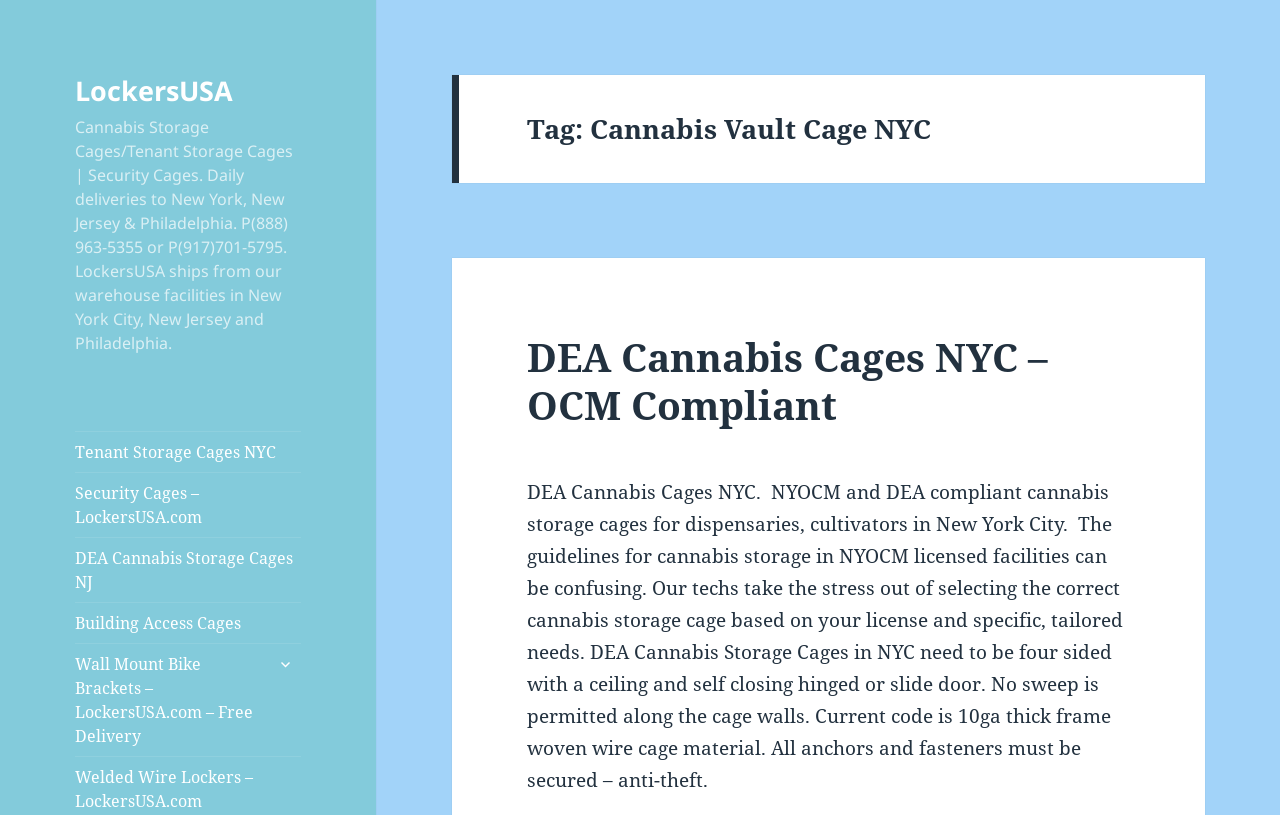Specify the bounding box coordinates of the element's region that should be clicked to achieve the following instruction: "Visit Tenant Storage Cages NYC". The bounding box coordinates consist of four float numbers between 0 and 1, in the format [left, top, right, bottom].

[0.059, 0.53, 0.235, 0.579]